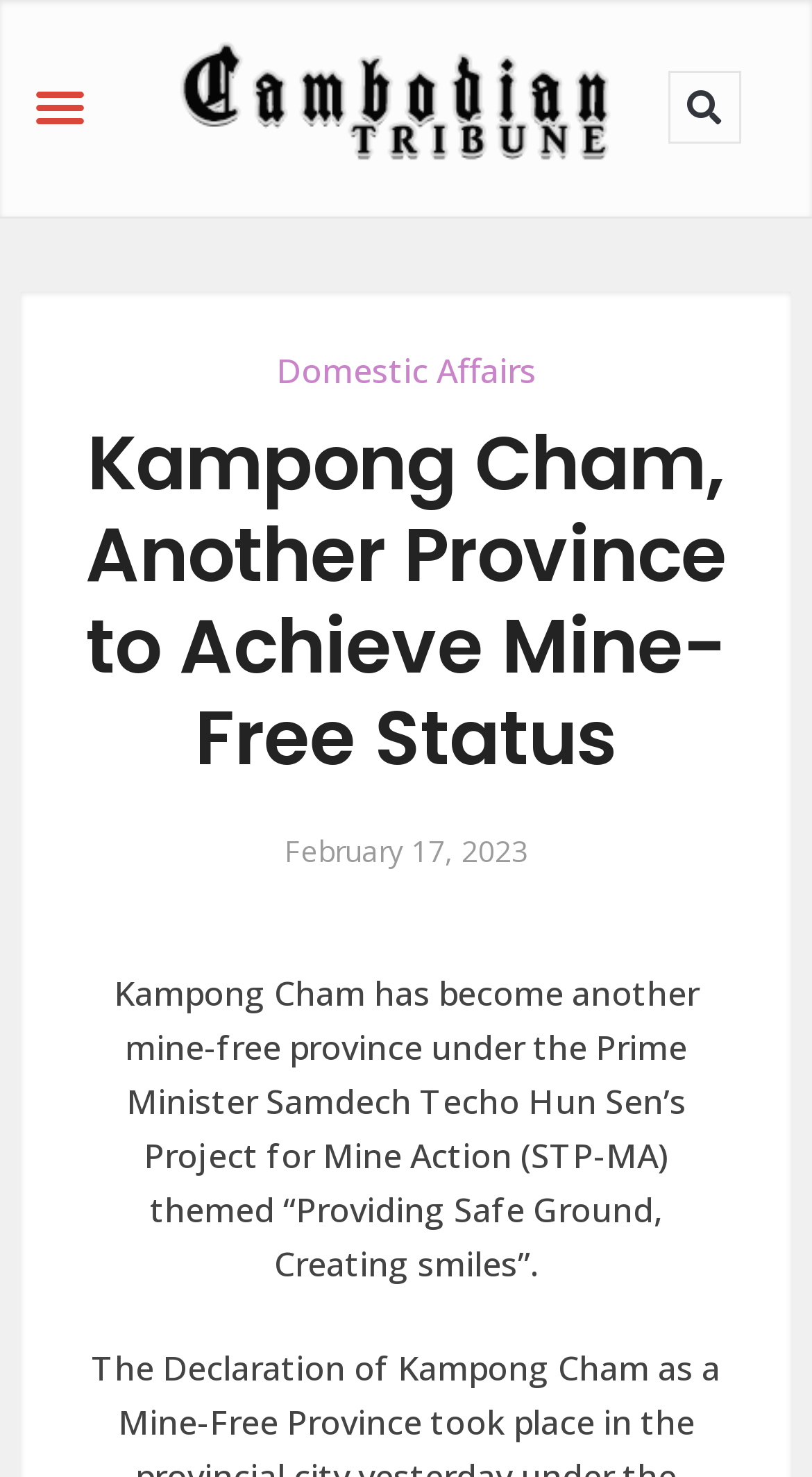Using the provided element description "February 17, 2023", determine the bounding box coordinates of the UI element.

[0.35, 0.56, 0.65, 0.592]